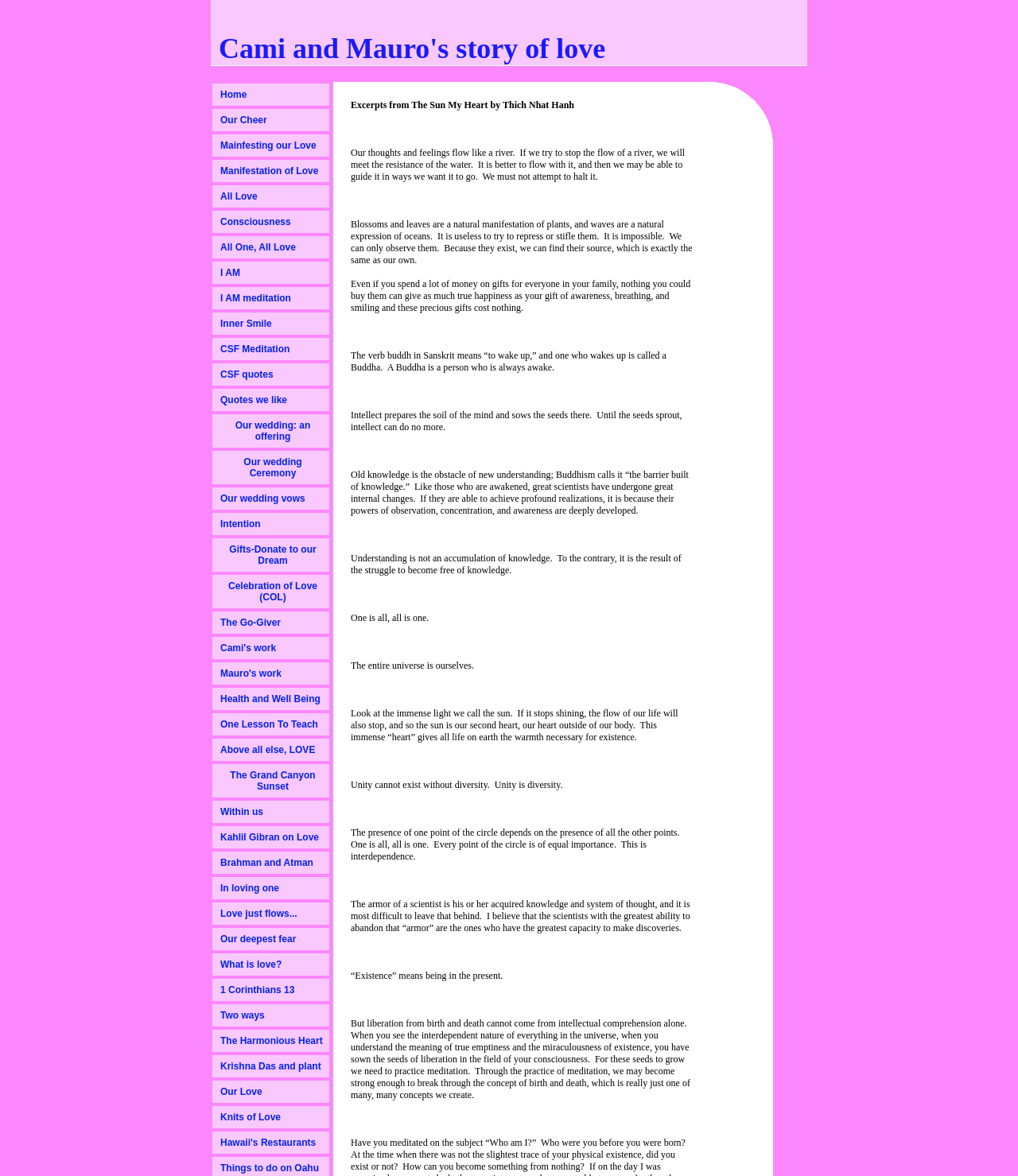Please pinpoint the bounding box coordinates for the region I should click to adhere to this instruction: "Check 'Our Love'".

[0.209, 0.919, 0.323, 0.938]